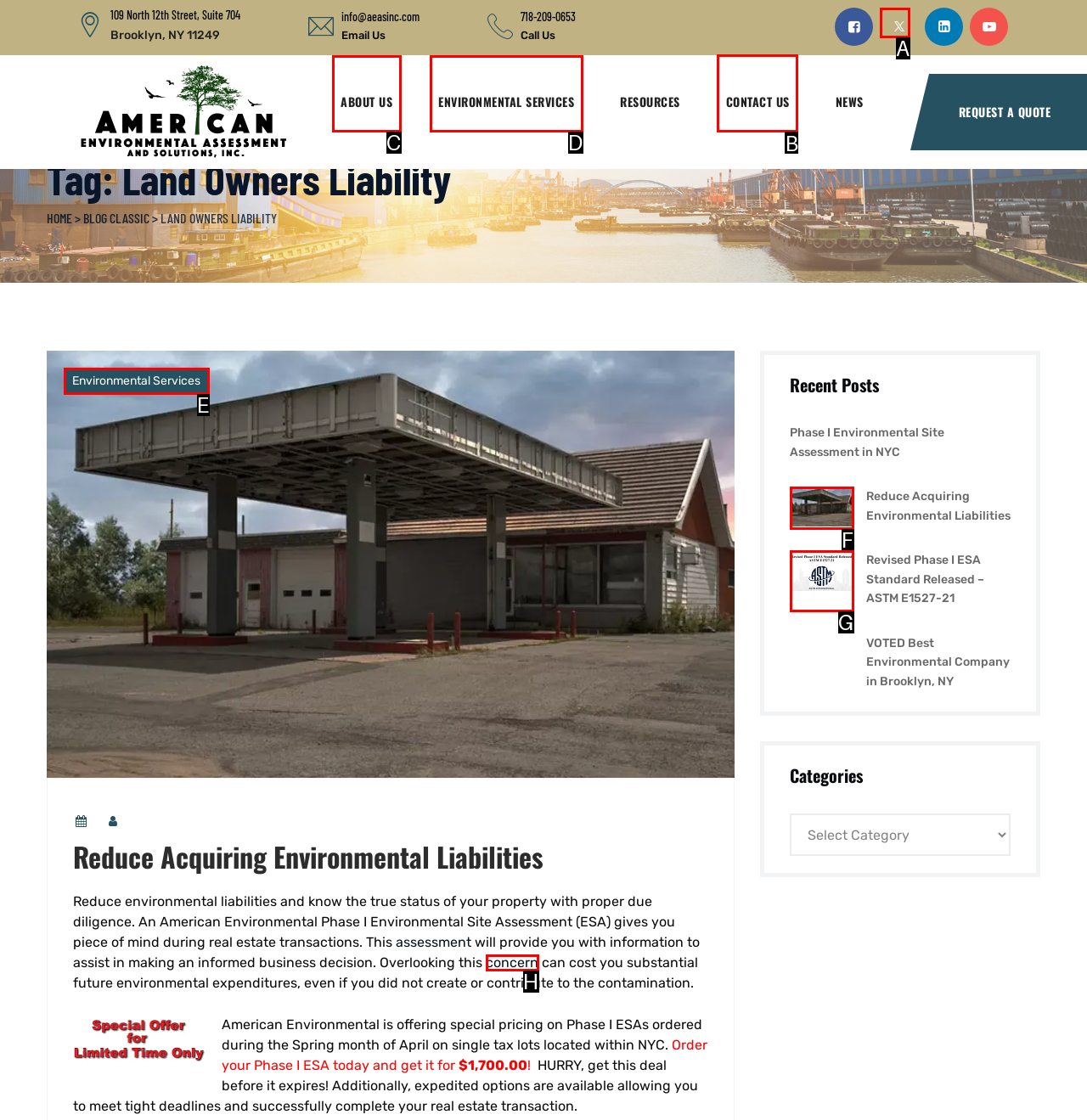Find the option you need to click to complete the following instruction: Click the 'CONTACT US' link
Answer with the corresponding letter from the choices given directly.

B